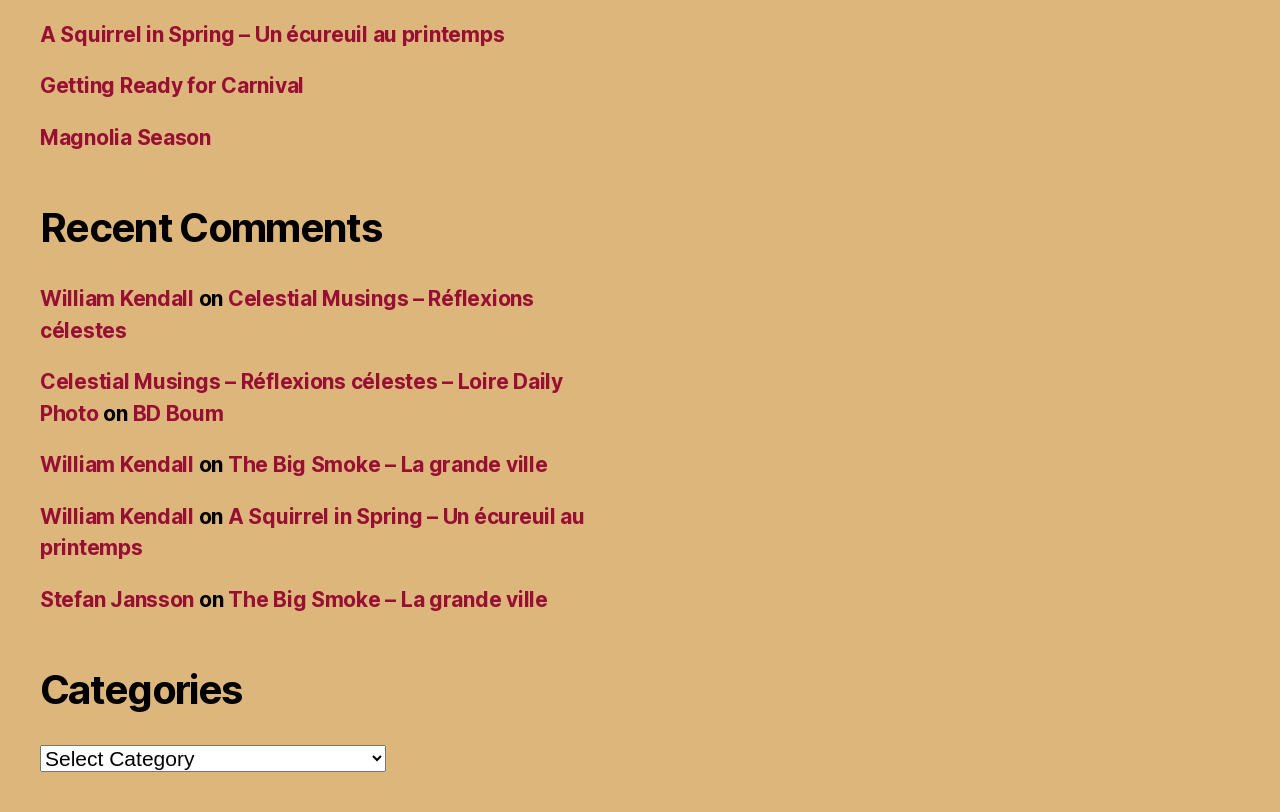Is the 'Categories' combobox expanded?
Using the image, answer in one word or phrase.

False